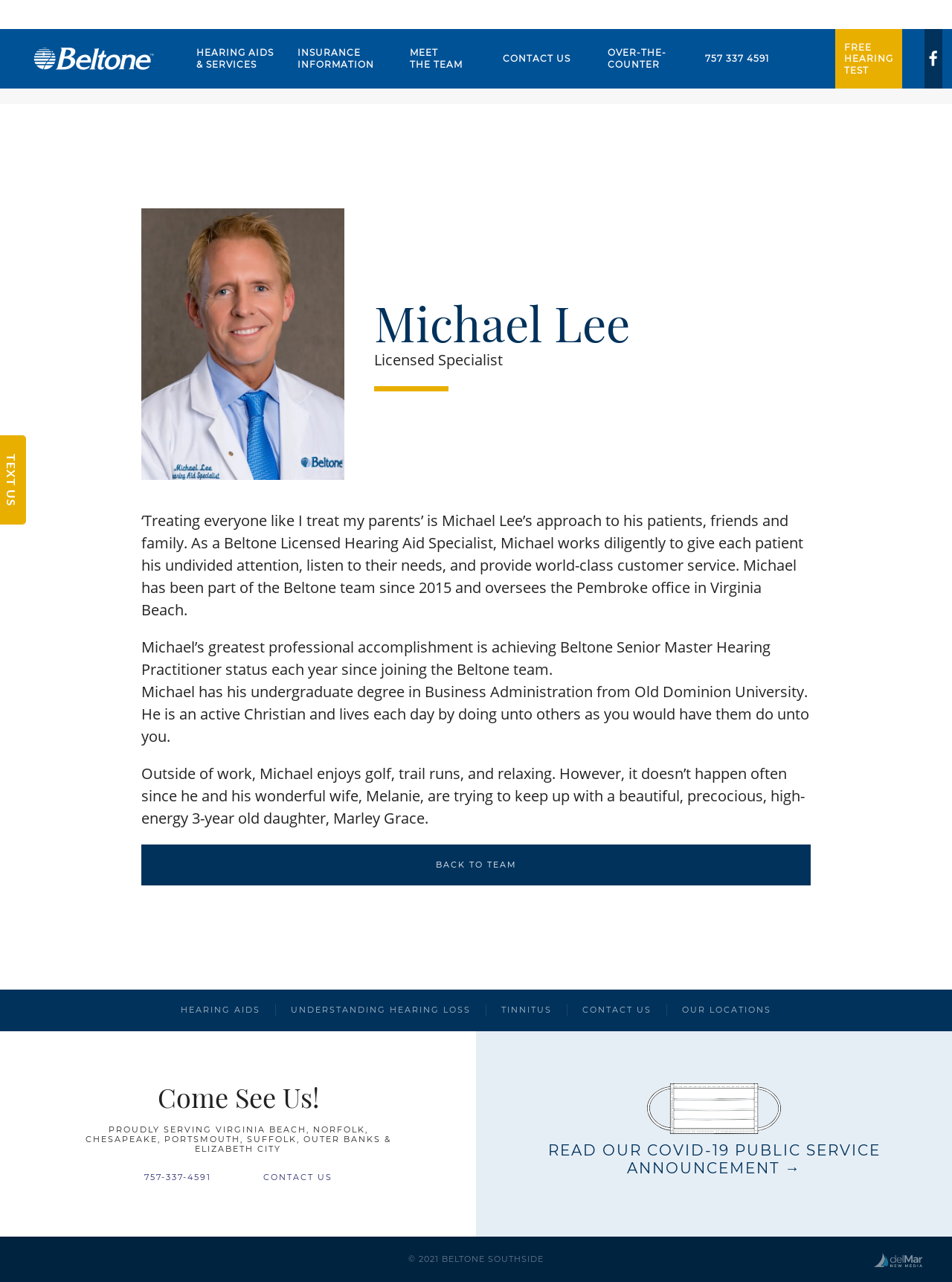Find and specify the bounding box coordinates that correspond to the clickable region for the instruction: "Contact the team".

[0.512, 0.023, 0.614, 0.069]